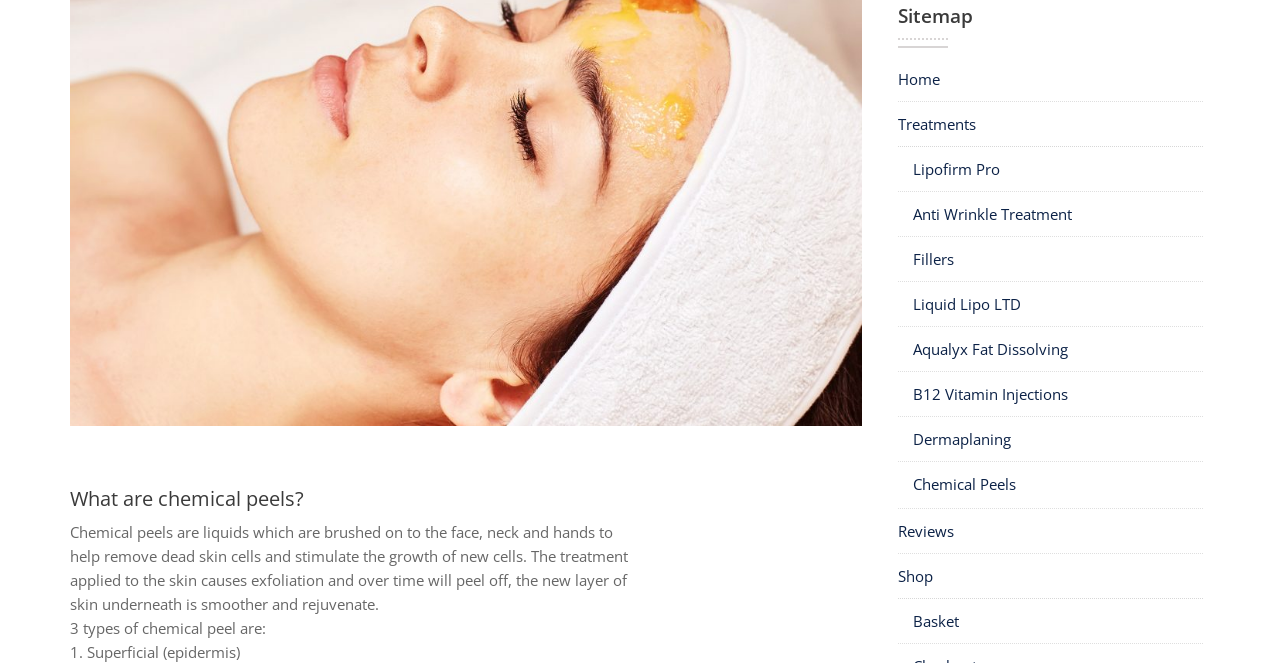From the screenshot, find the bounding box of the UI element matching this description: "Lipofirm Pro". Supply the bounding box coordinates in the form [left, top, right, bottom], each a float between 0 and 1.

[0.714, 0.24, 0.781, 0.27]